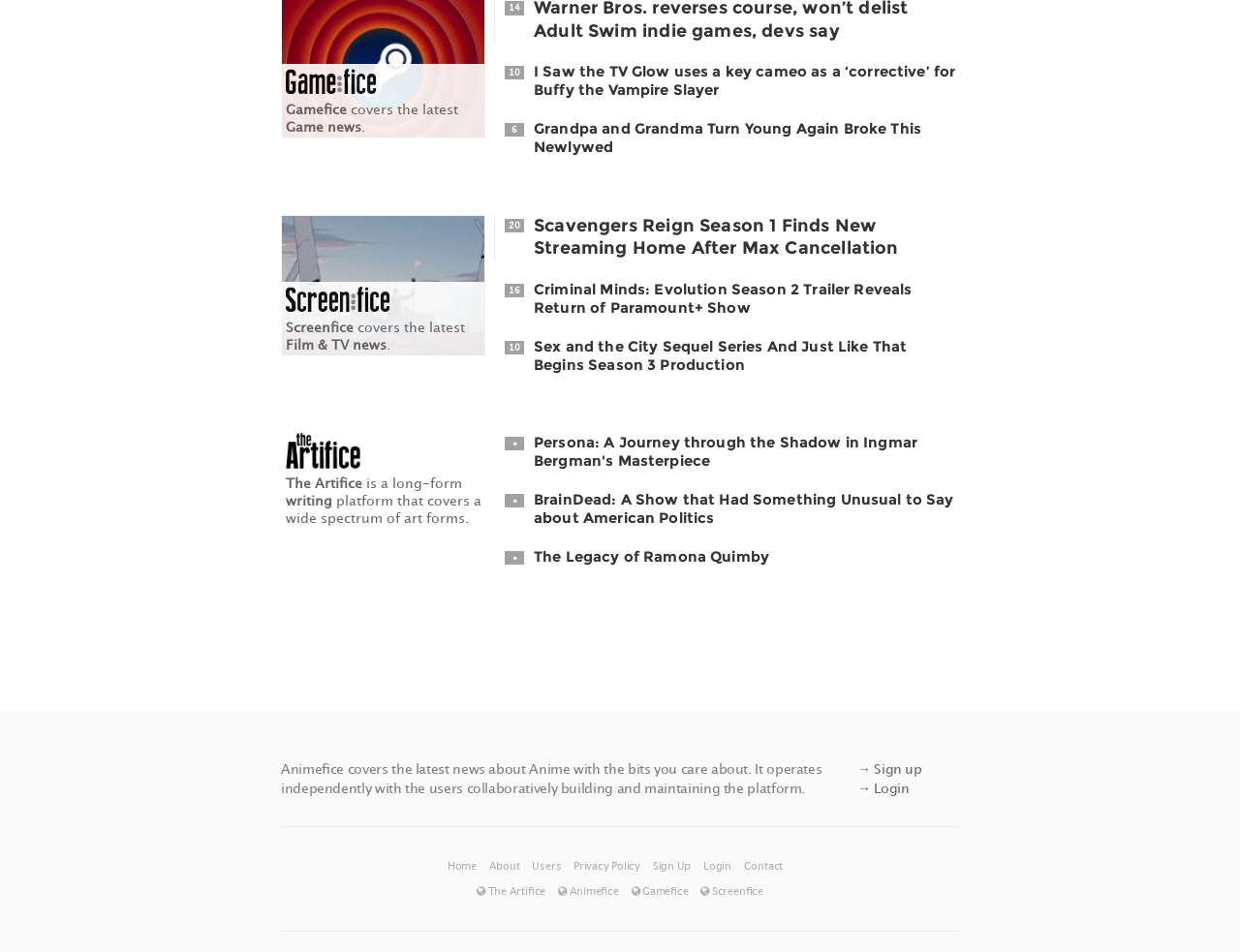Please identify the bounding box coordinates of the clickable region that I should interact with to perform the following instruction: "Click the 'BUY CANDY CRUSH COIN' link". The coordinates should be expressed as four float numbers between 0 and 1, i.e., [left, top, right, bottom].

None